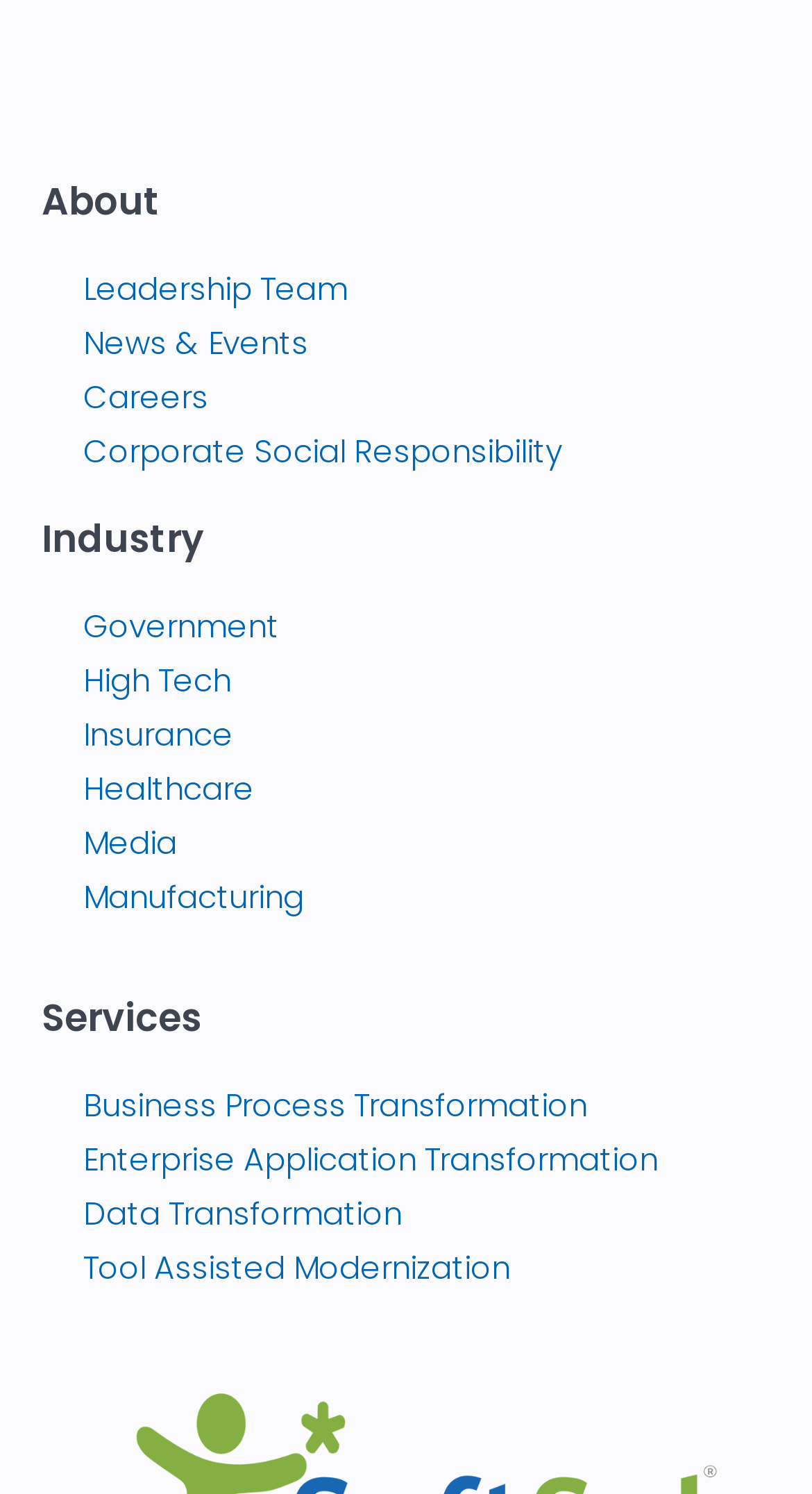Please give a succinct answer to the question in one word or phrase:
How many links are under the 'Industry' heading?

6